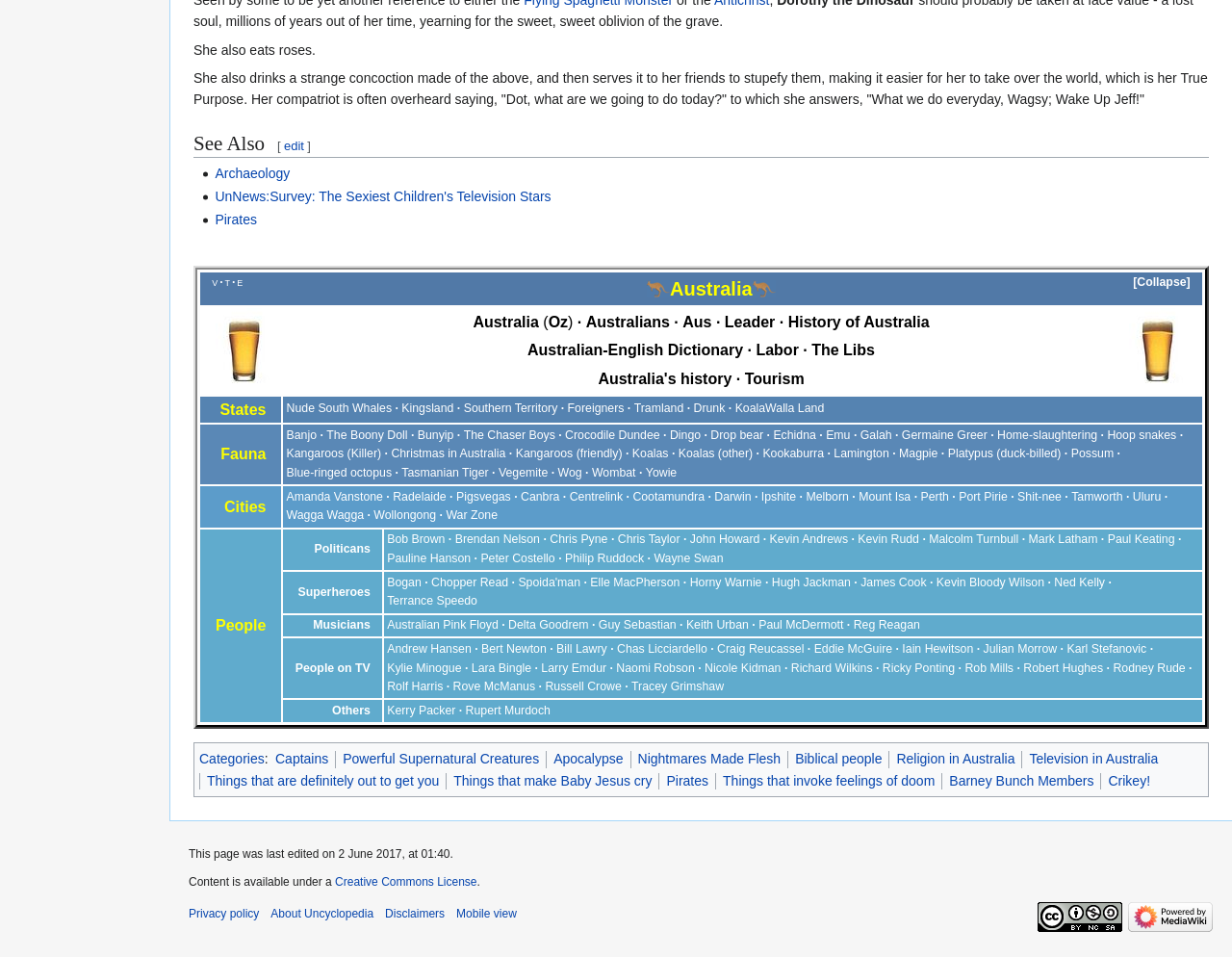Identify the bounding box coordinates for the region of the element that should be clicked to carry out the instruction: "Click the 'edit' link". The bounding box coordinates should be four float numbers between 0 and 1, i.e., [left, top, right, bottom].

[0.23, 0.145, 0.247, 0.16]